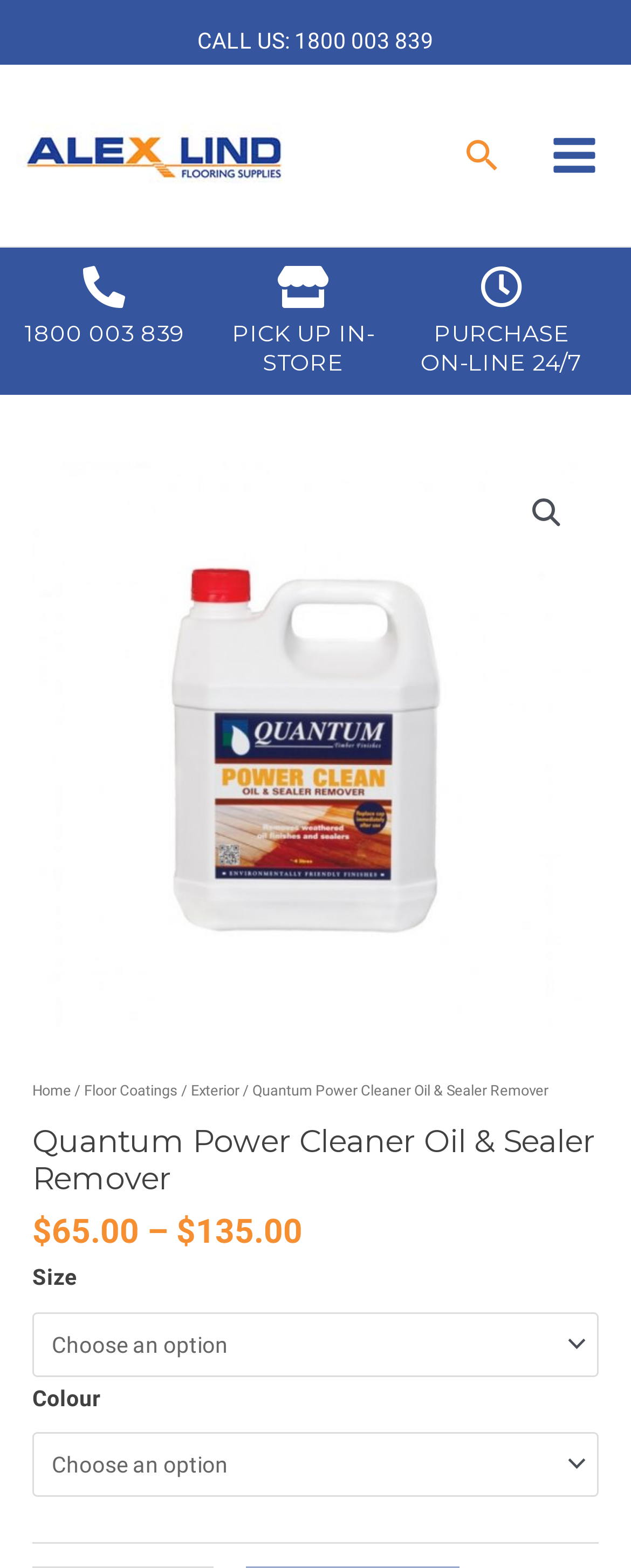Refer to the image and offer a detailed explanation in response to the question: What is the product name?

I found the product name by looking at the product information section, where it says 'Quantum Power Cleaner Oil & Sealer Remover' as the product title.